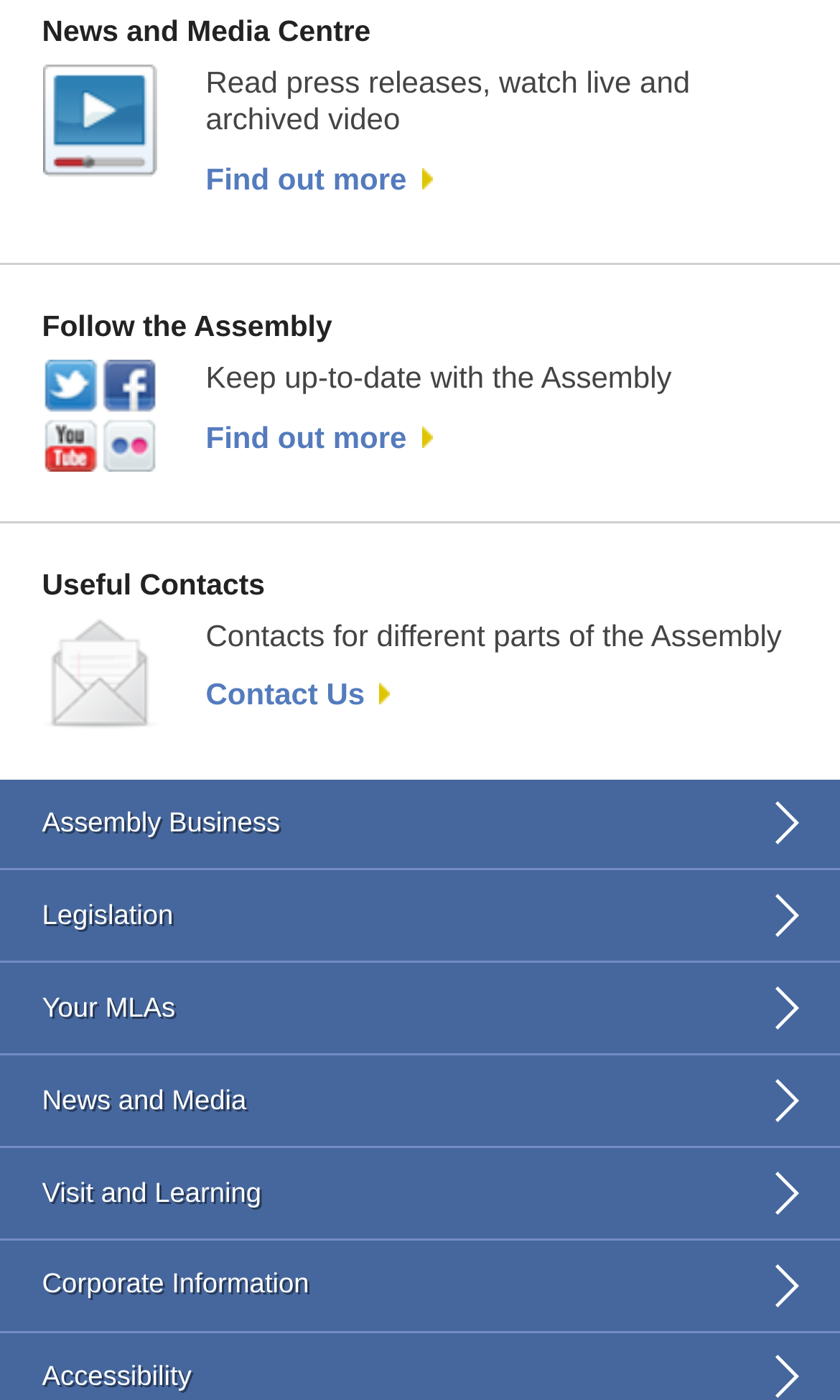What is the purpose of the 'Useful Contacts' section? Observe the screenshot and provide a one-word or short phrase answer.

To provide contacts